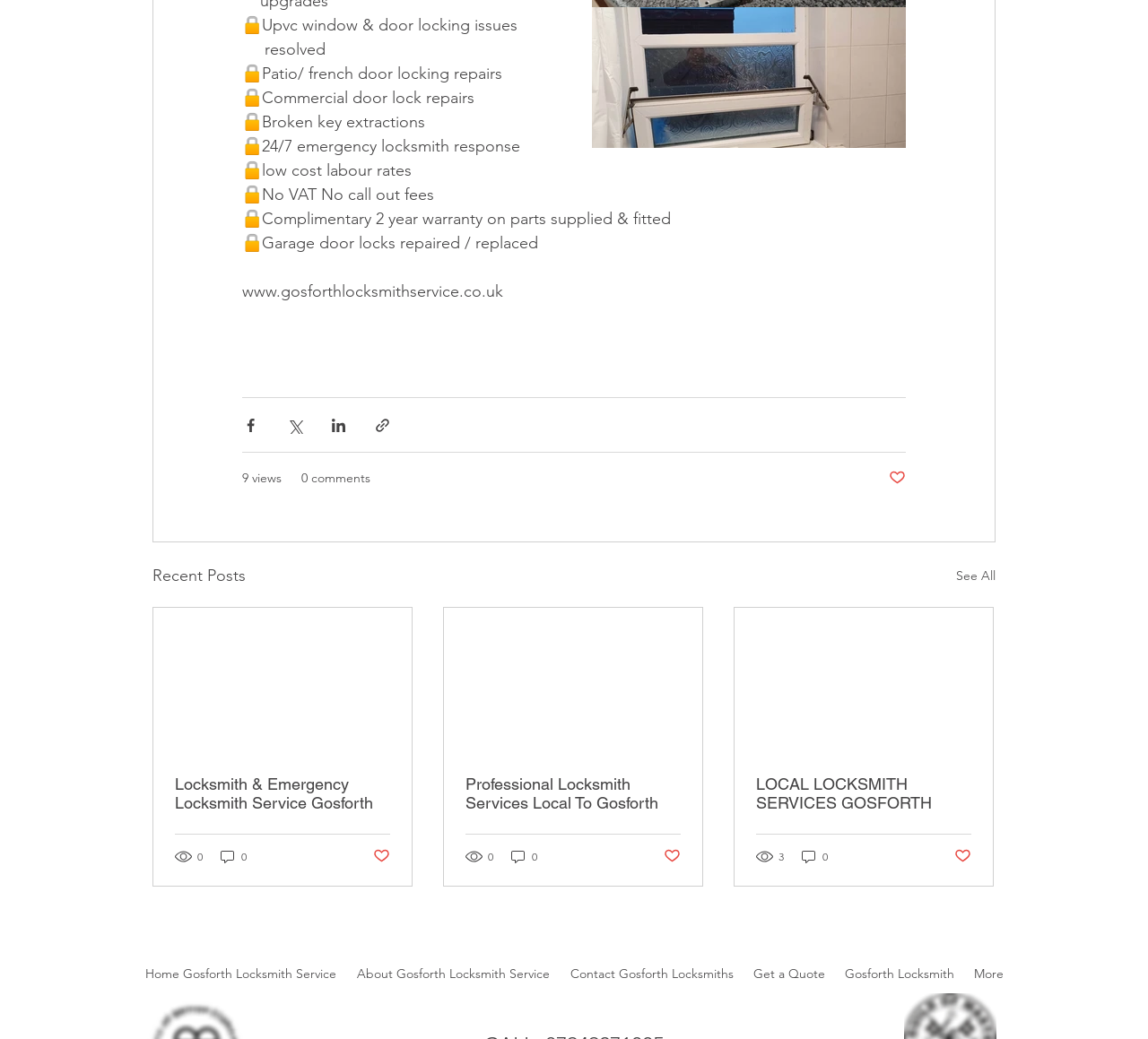Determine the bounding box coordinates of the clickable element to complete this instruction: "Read about locksmith services". Provide the coordinates in the format of four float numbers between 0 and 1, [left, top, right, bottom].

[0.659, 0.745, 0.846, 0.782]